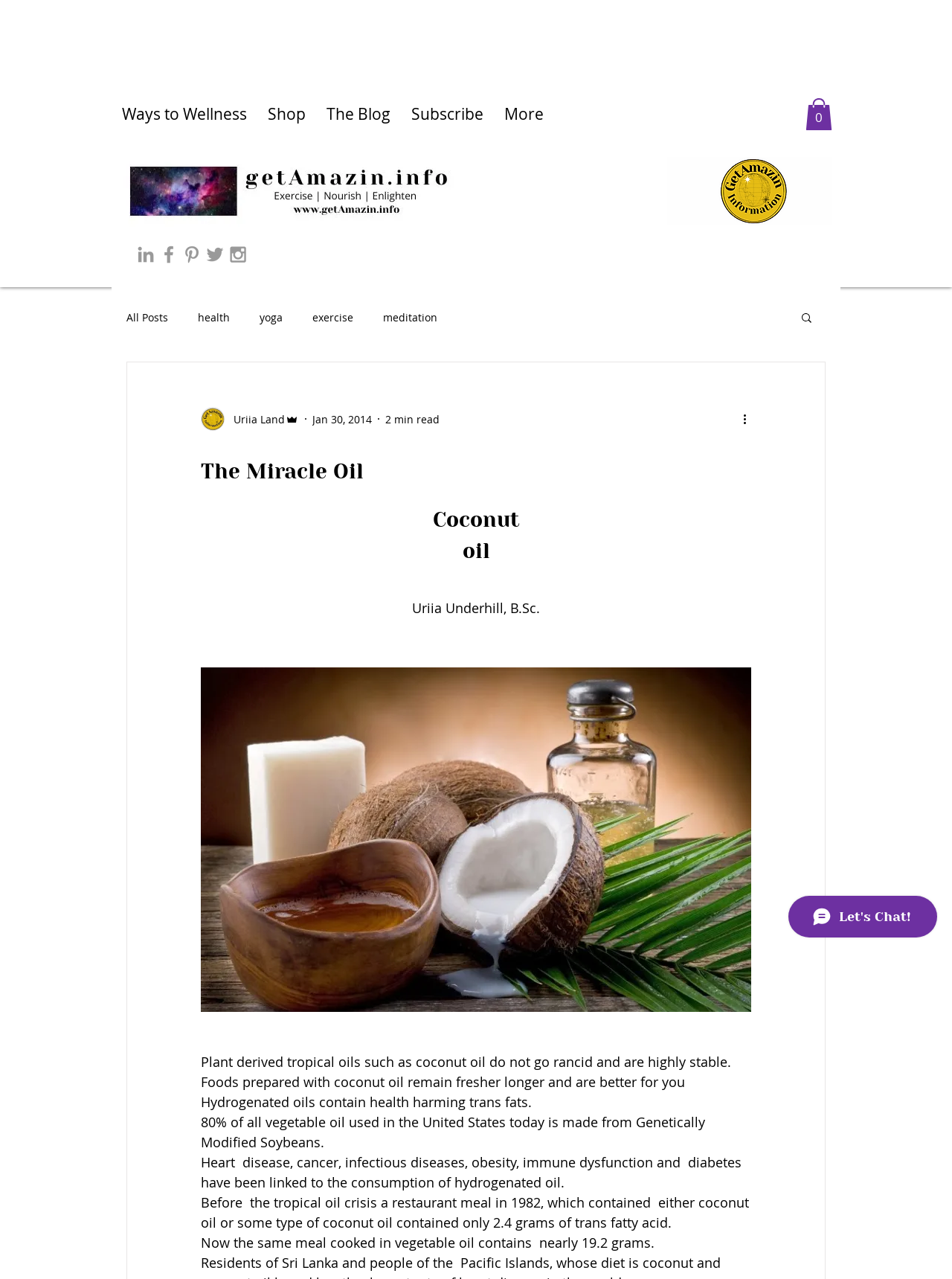Please locate the bounding box coordinates of the element's region that needs to be clicked to follow the instruction: "Read more about the writer". The bounding box coordinates should be provided as four float numbers between 0 and 1, i.e., [left, top, right, bottom].

[0.211, 0.318, 0.314, 0.337]